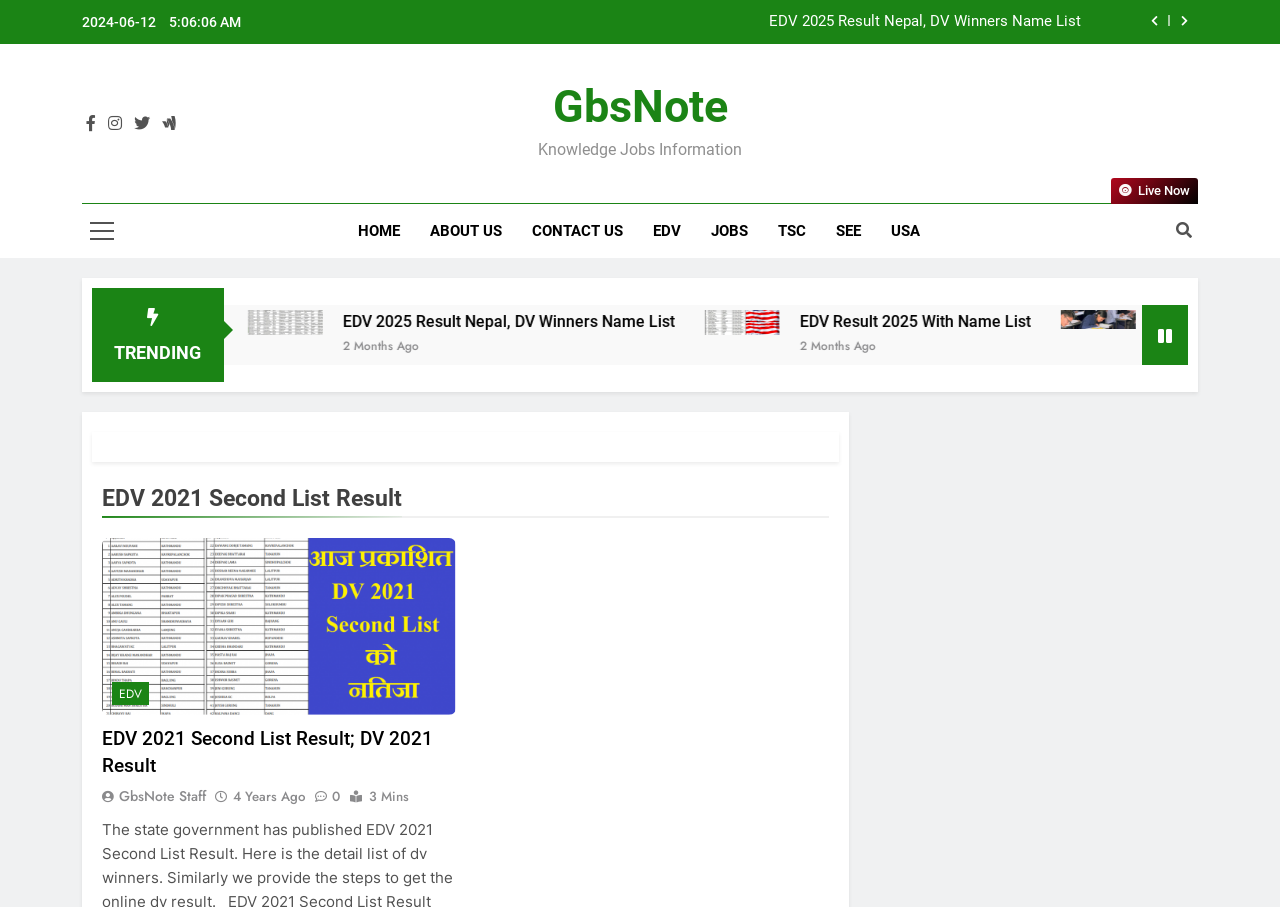Find the bounding box coordinates of the element's region that should be clicked in order to follow the given instruction: "Click the HOME button". The coordinates should consist of four float numbers between 0 and 1, i.e., [left, top, right, bottom].

[0.268, 0.225, 0.324, 0.284]